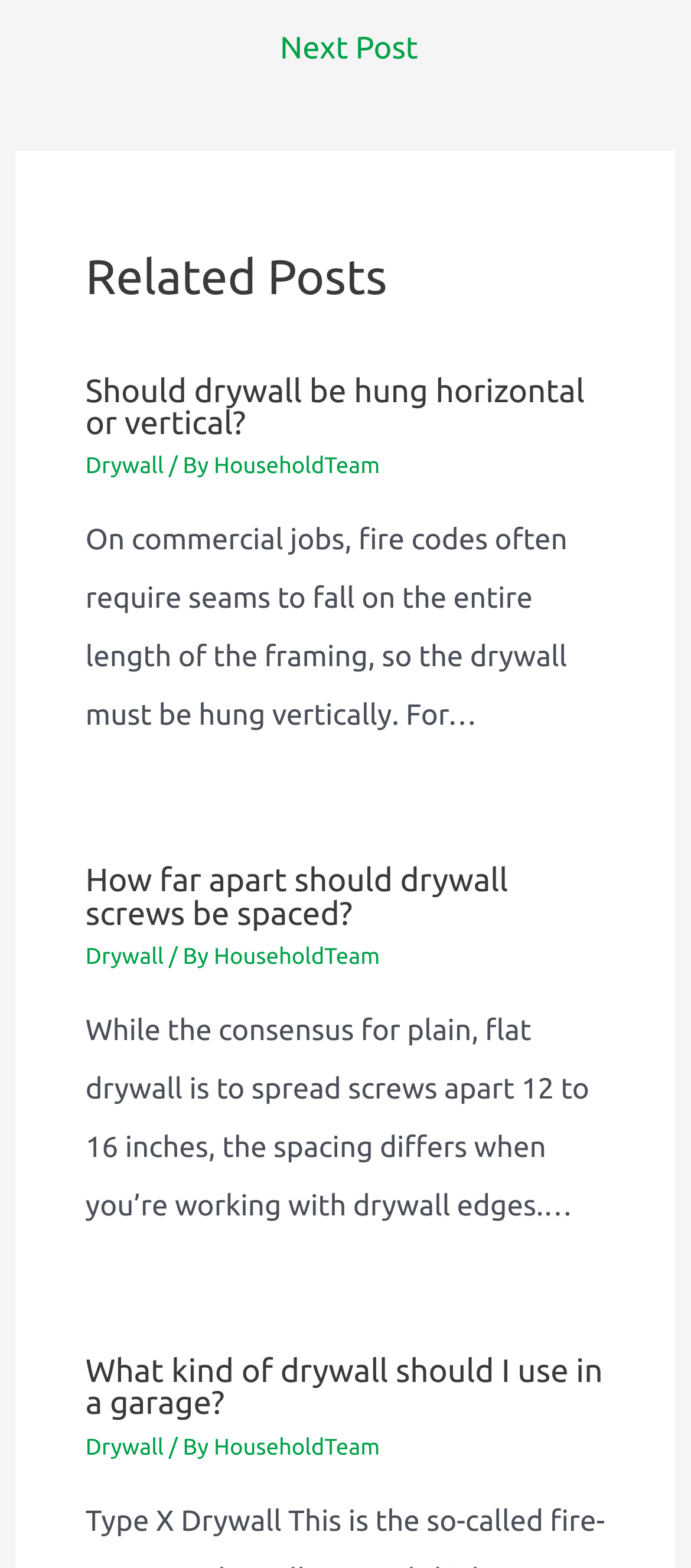What is the title of the first related post?
Based on the image, respond with a single word or phrase.

Should drywall be hung horizontal or vertical?